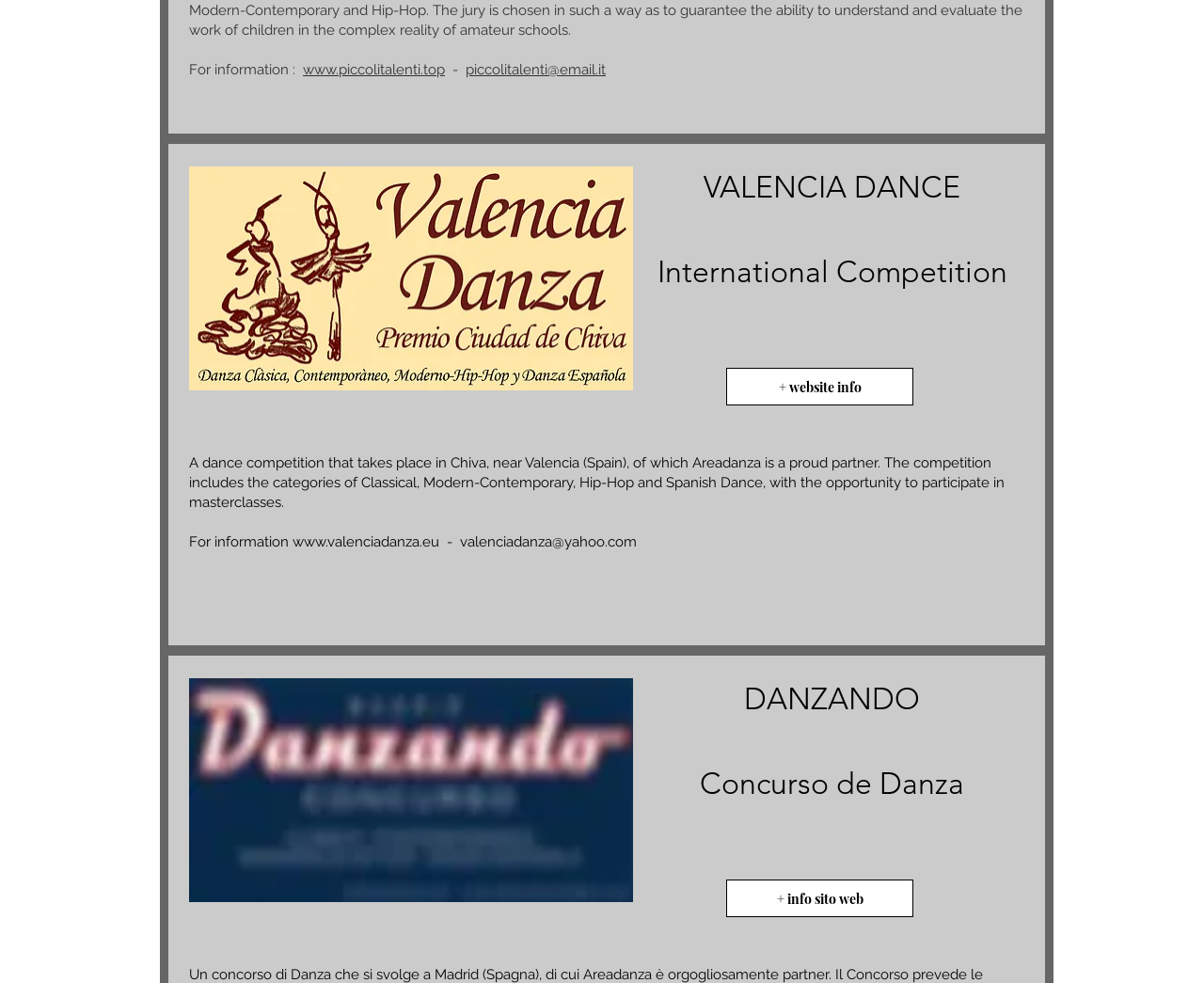Identify the bounding box of the UI component described as: "+ website info".

[0.603, 0.374, 0.759, 0.412]